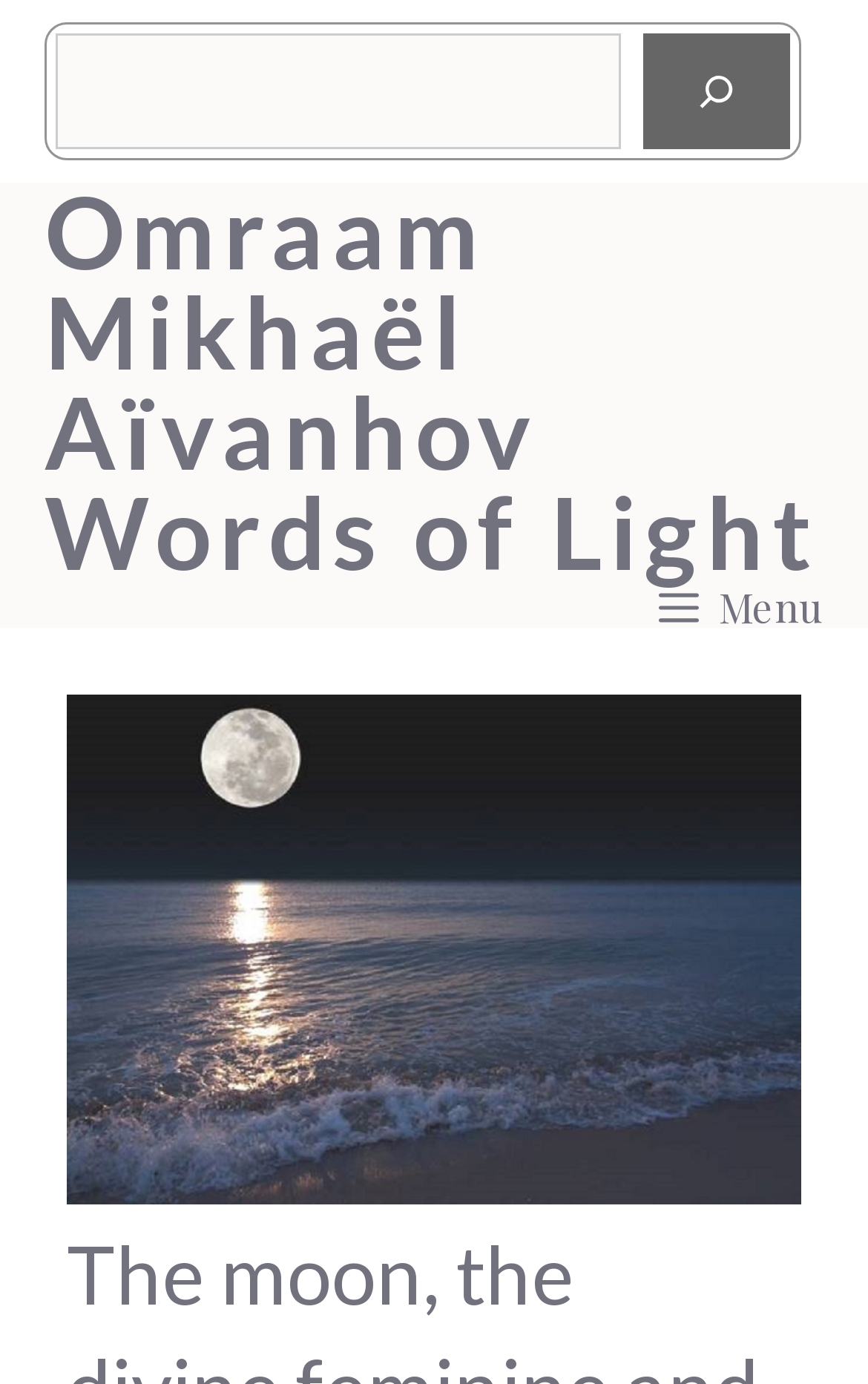For the element described, predict the bounding box coordinates as (top-left x, top-left y, bottom-right x, bottom-right y). All values should be between 0 and 1. Element description: eXp Realty Information

None